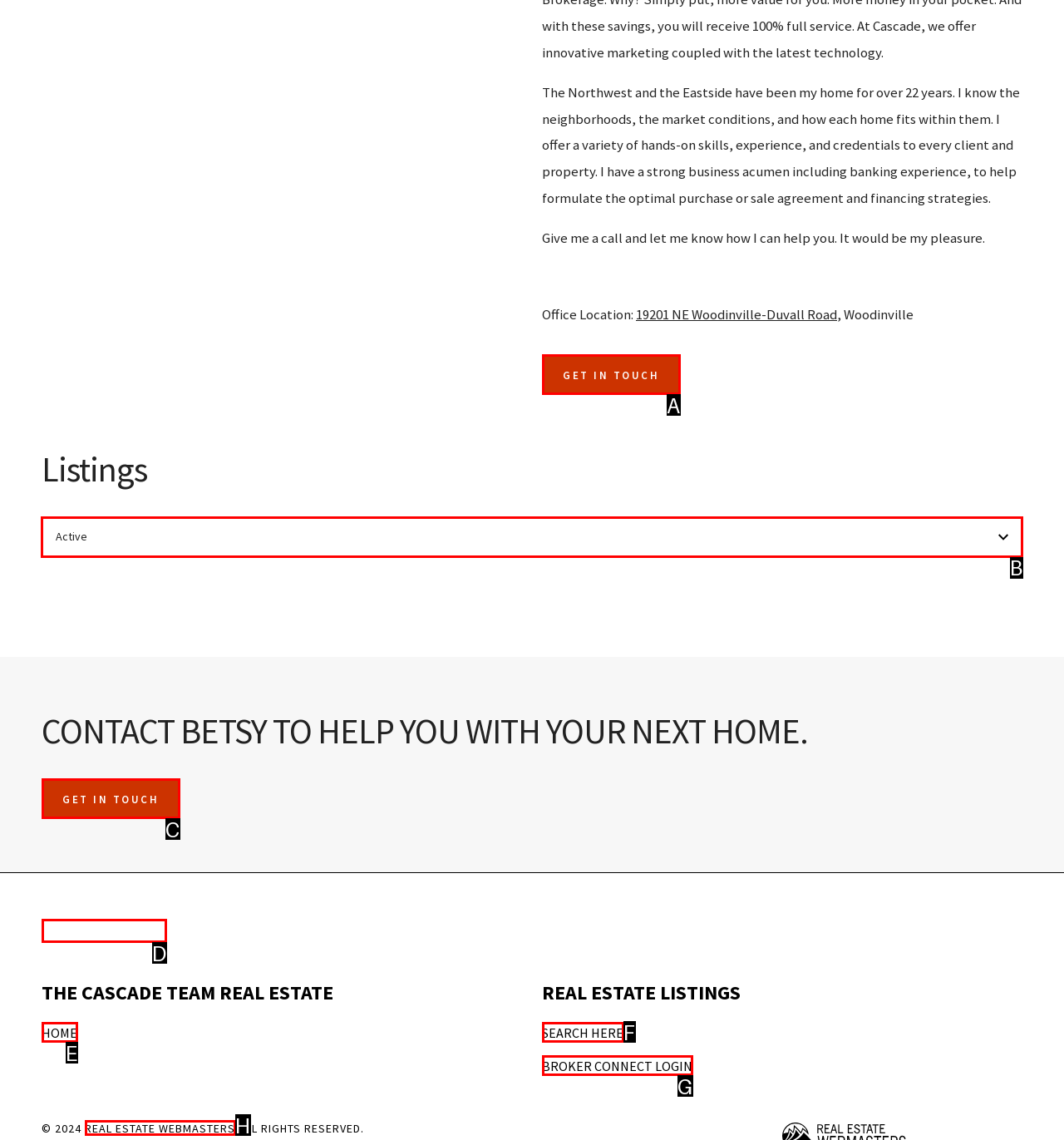Determine the letter of the element to click to accomplish this task: Search listings by city. Respond with the letter.

B